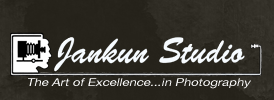What is the tagline of the studio?
Refer to the image and answer the question using a single word or phrase.

The Art of Excellence...In Photography